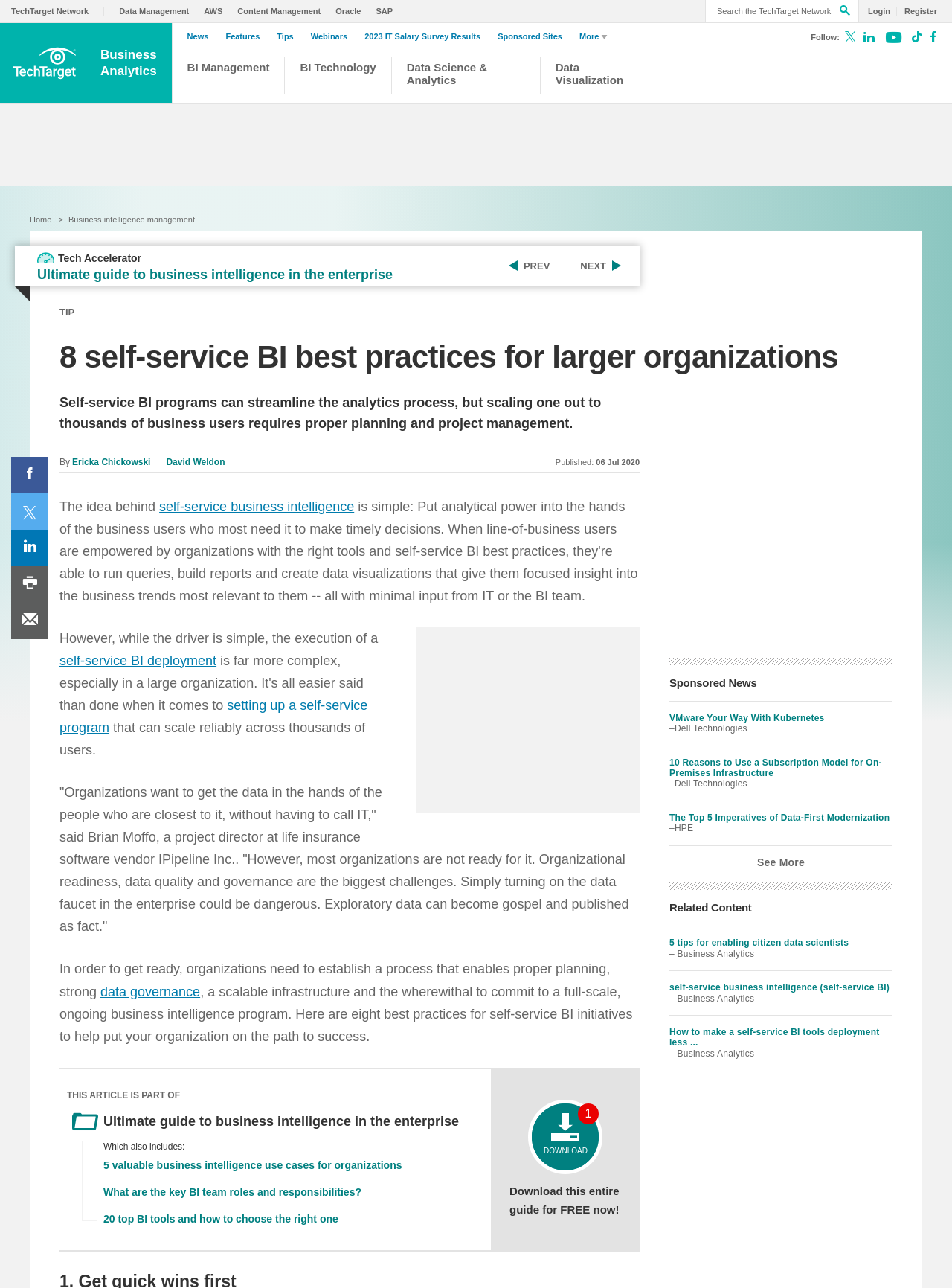Please identify the webpage's heading and generate its text content.

8 self-service BI best practices for larger organizations